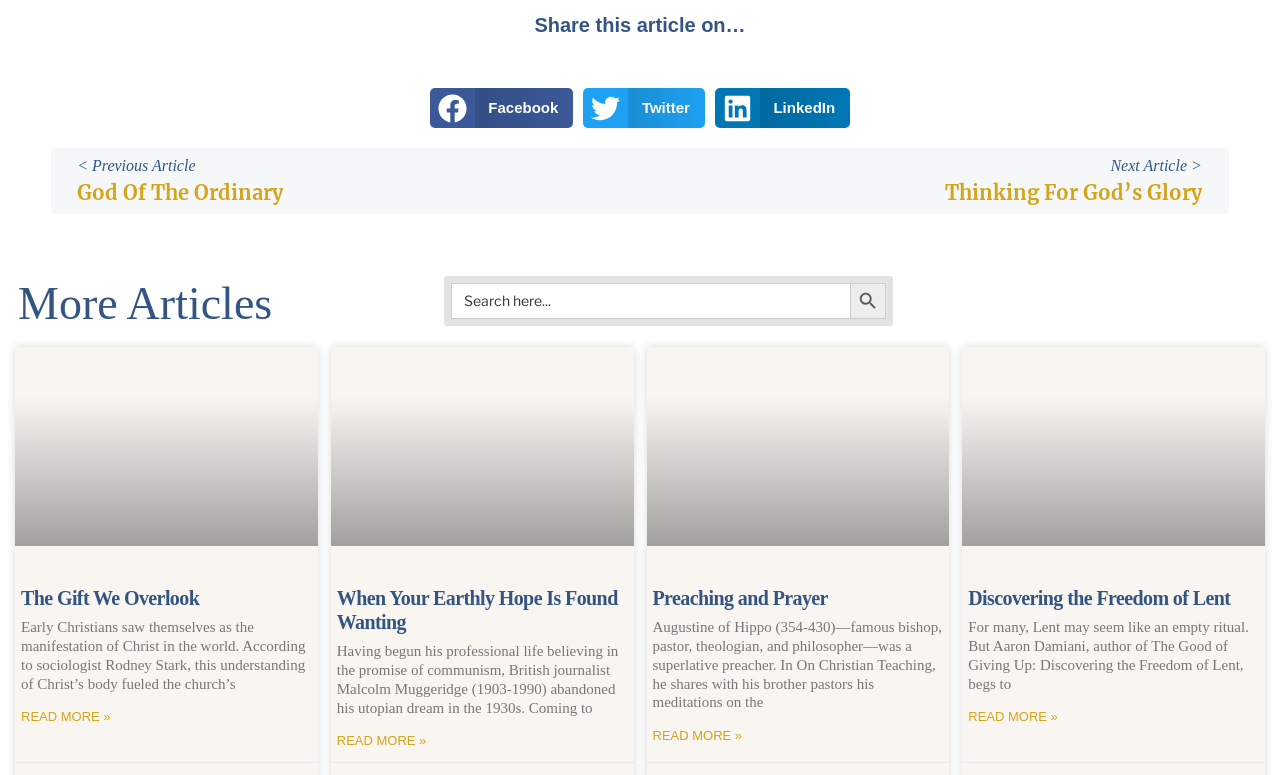How many article previews are shown on this page?
Provide an in-depth and detailed explanation in response to the question.

There are four article previews shown on this page, each with a heading, a brief summary, and a 'Read more' link. These previews are arranged vertically and take up most of the page's content area.